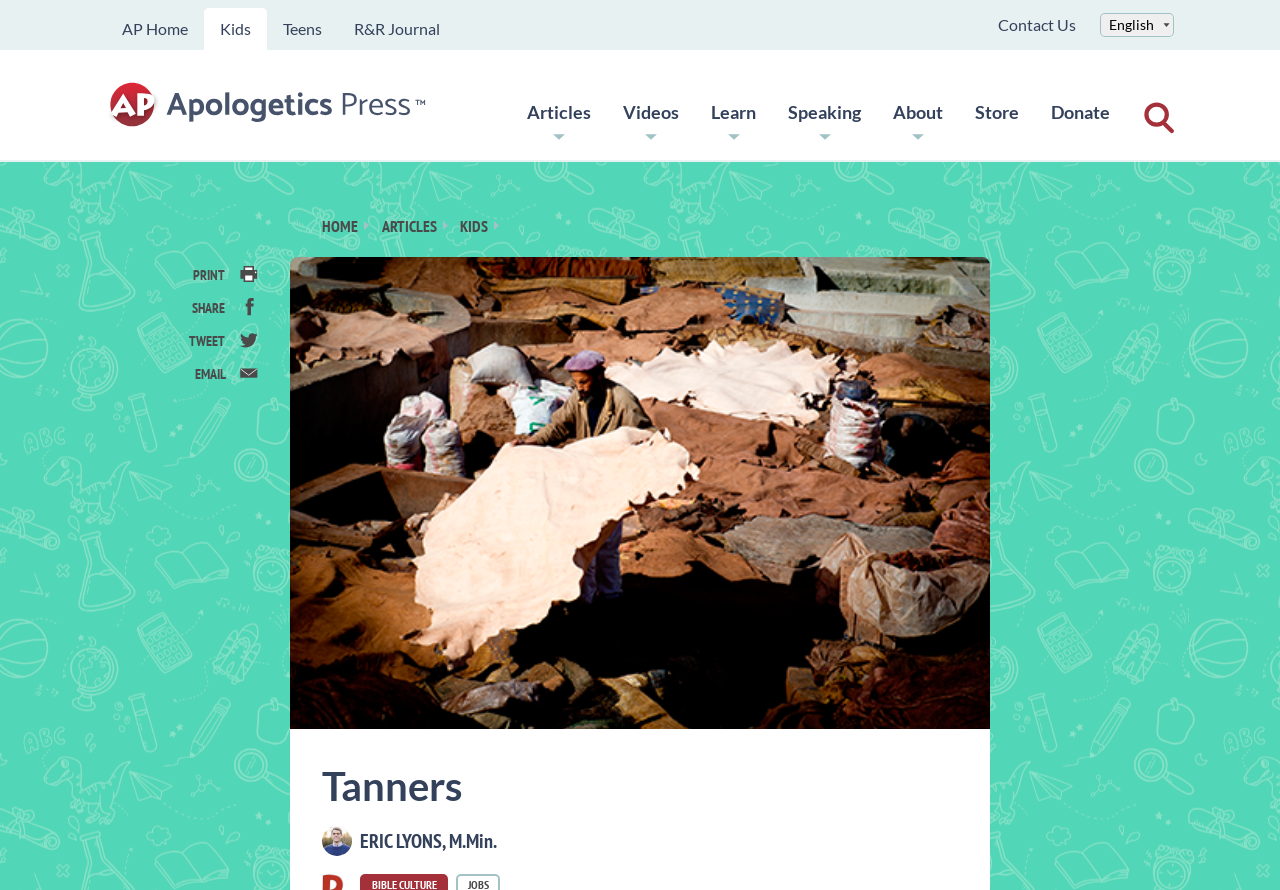Answer the following query concisely with a single word or phrase:
How many sections are there in the top navigation bar?

5